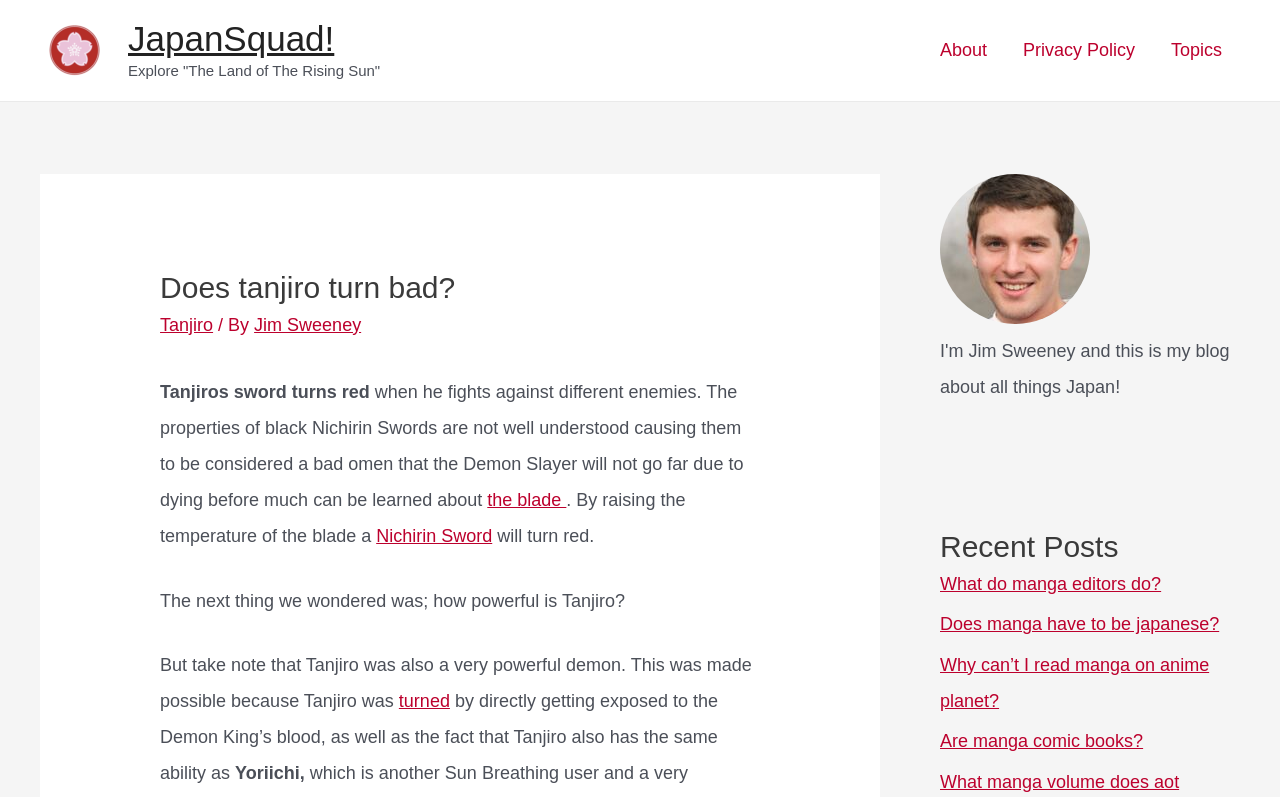Locate the bounding box coordinates of the element's region that should be clicked to carry out the following instruction: "Check the 'Recent Posts' section". The coordinates need to be four float numbers between 0 and 1, i.e., [left, top, right, bottom].

[0.734, 0.661, 0.969, 0.71]